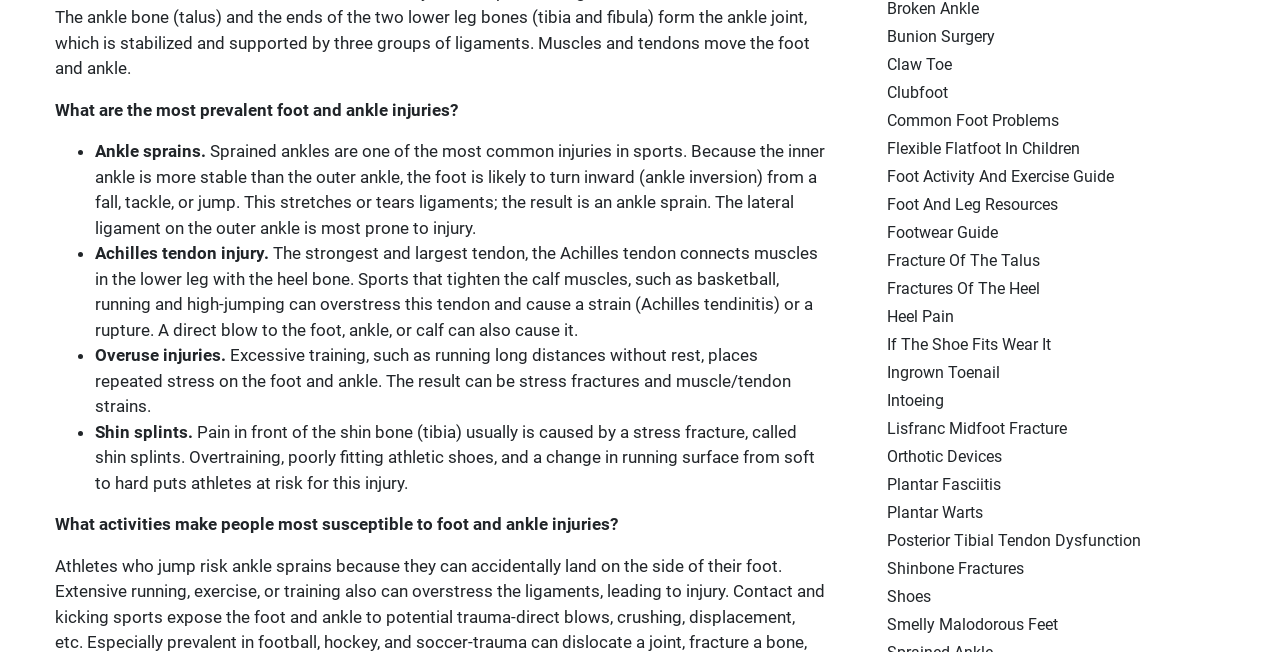What are the most common foot and ankle injuries?
Answer the question with a thorough and detailed explanation.

Based on the webpage content, the most common foot and ankle injuries are listed as bullet points, including ankle sprains, Achilles tendon injury, overuse injuries, and shin splints.